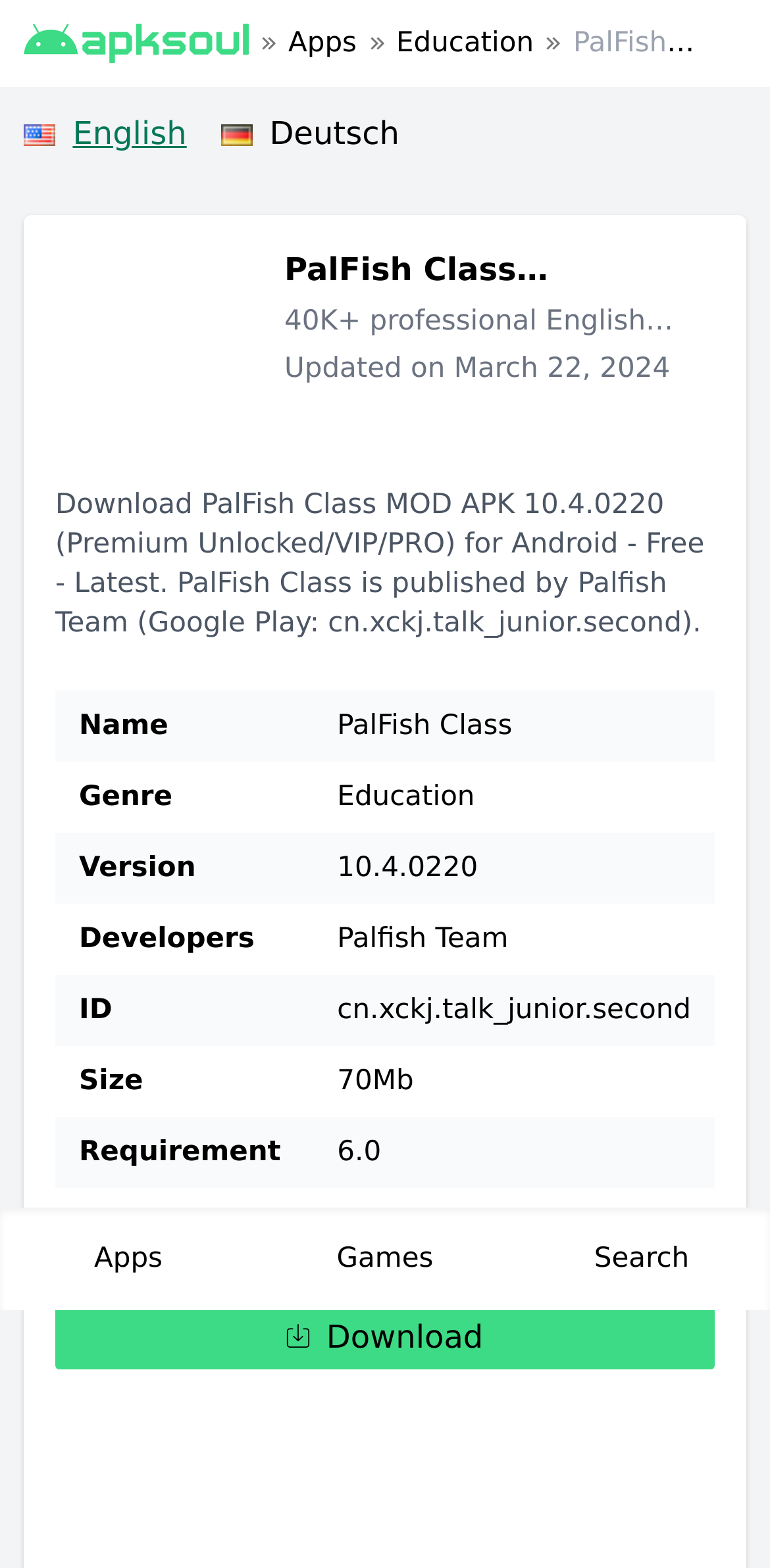Determine the bounding box coordinates of the element that should be clicked to execute the following command: "read about daily habits of successful entrepreneurs".

None